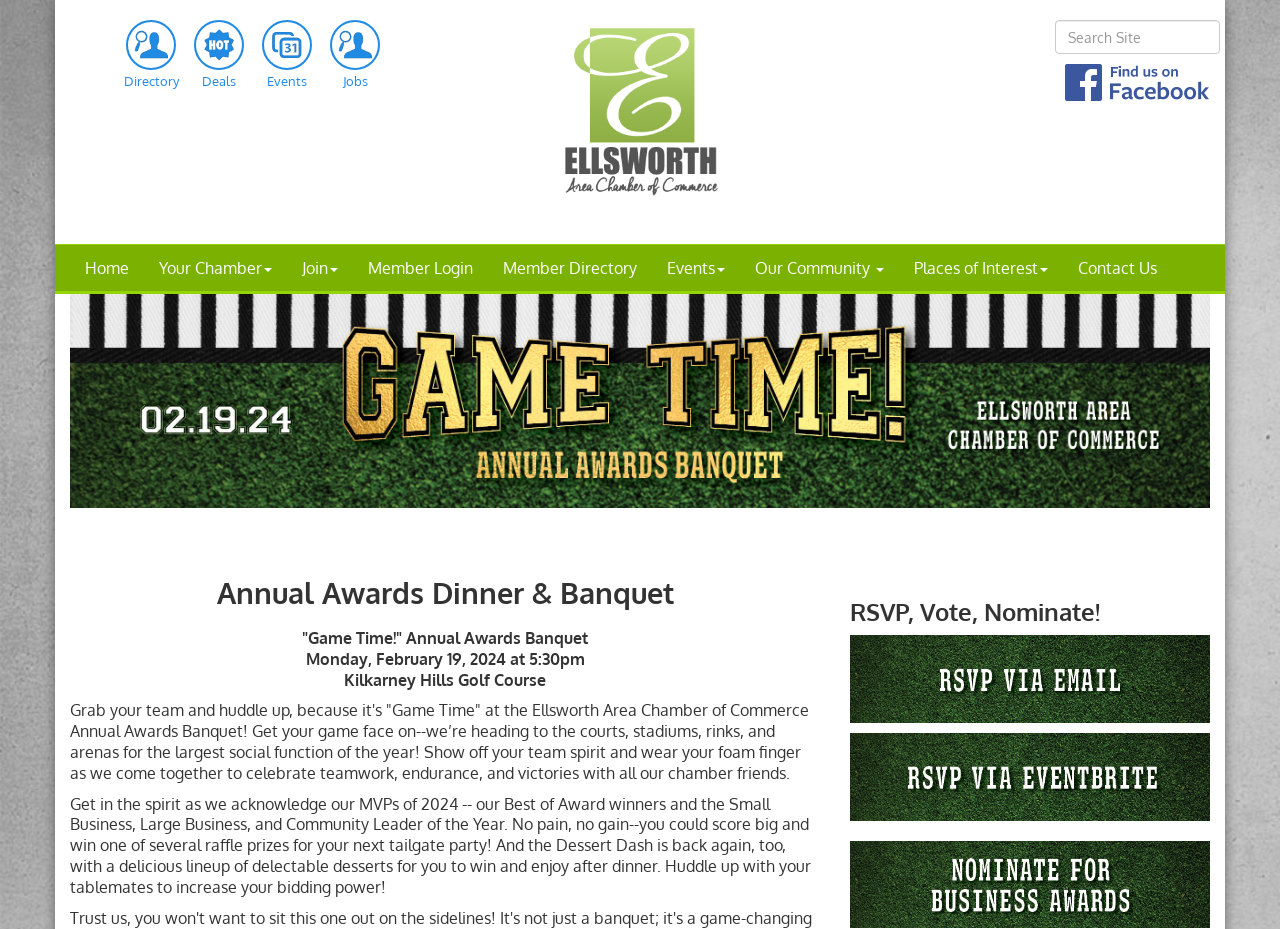Determine the coordinates of the bounding box that should be clicked to complete the instruction: "View Events". The coordinates should be represented by four float numbers between 0 and 1: [left, top, right, bottom].

[0.199, 0.022, 0.249, 0.097]